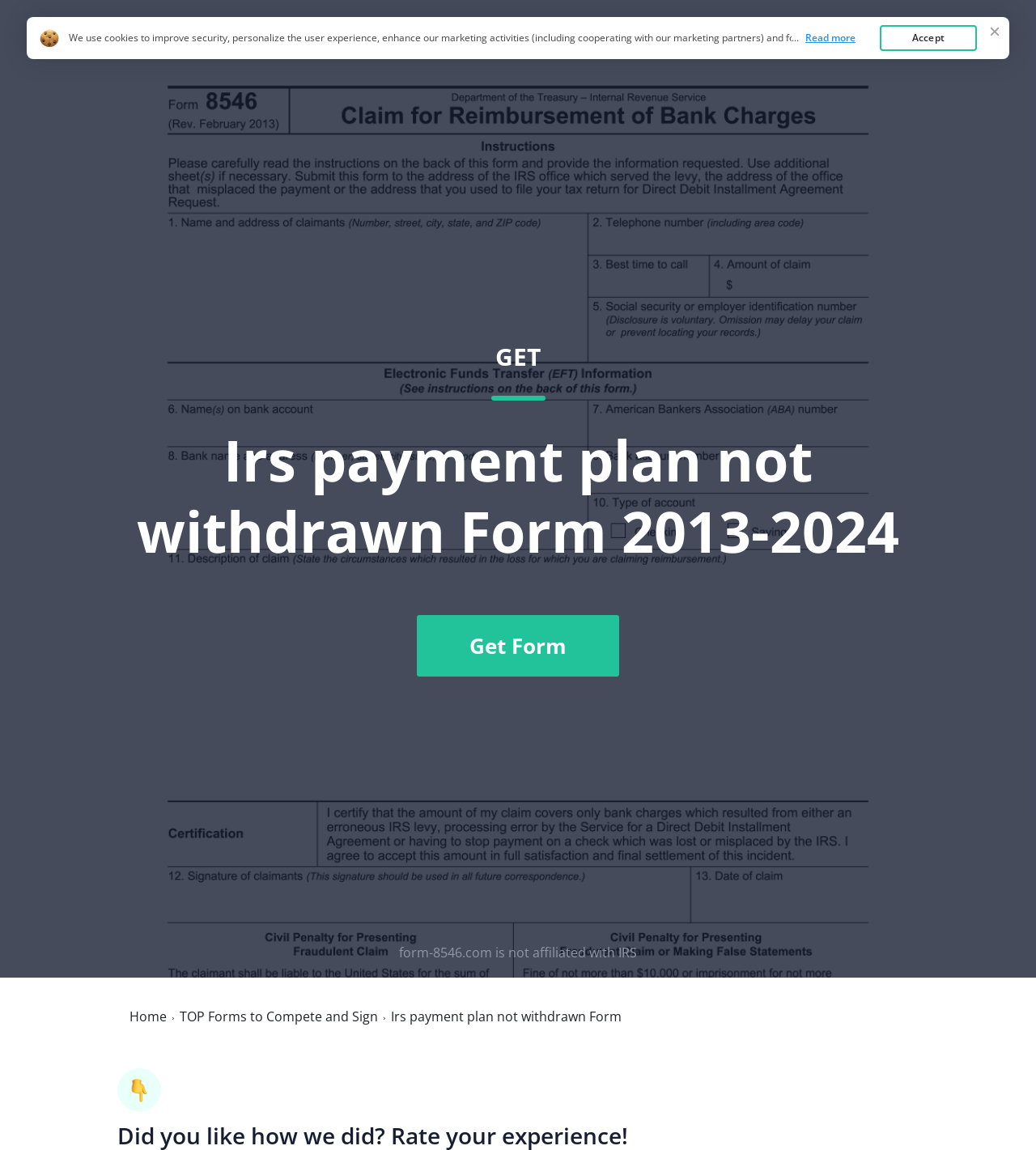Using the provided element description "Form 8546", determine the bounding box coordinates of the UI element.

[0.117, 0.035, 0.217, 0.053]